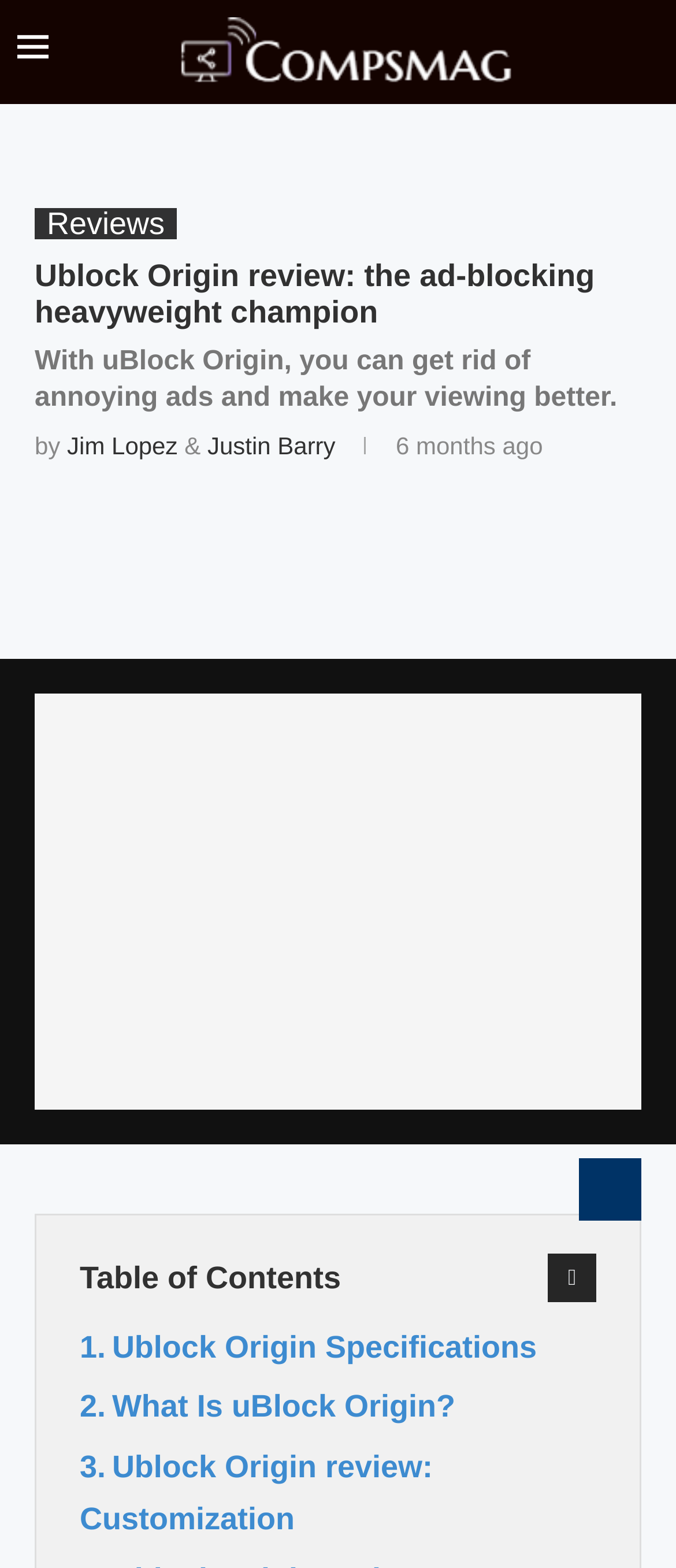What are the main sections of the review?
Look at the image and provide a short answer using one word or a phrase.

Specifications, What Is uBlock Origin?, Customization